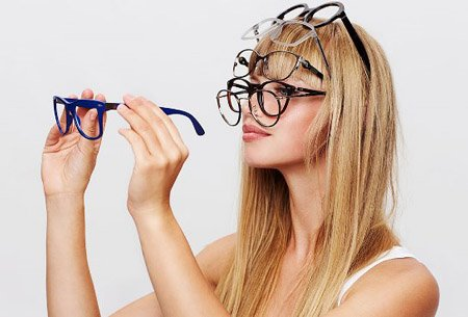Provide a comprehensive description of the image.

In this vibrant image, a young woman with long, flowing hair is playfully examining a pair of blue glasses while several other pairs rest atop her head. The contrasting styles and colors of the glasses—ranging from classic black to trendy shapes—suggest a fun exploration of eyewear options. The woman’s expression strikes a balance between curiosity and style, embodying the contemporary lens of fashion in eyewear. This scene creatively highlights the various choices available for those seeking the perfect pair, reflecting the diverse range of styles offered by opticians.